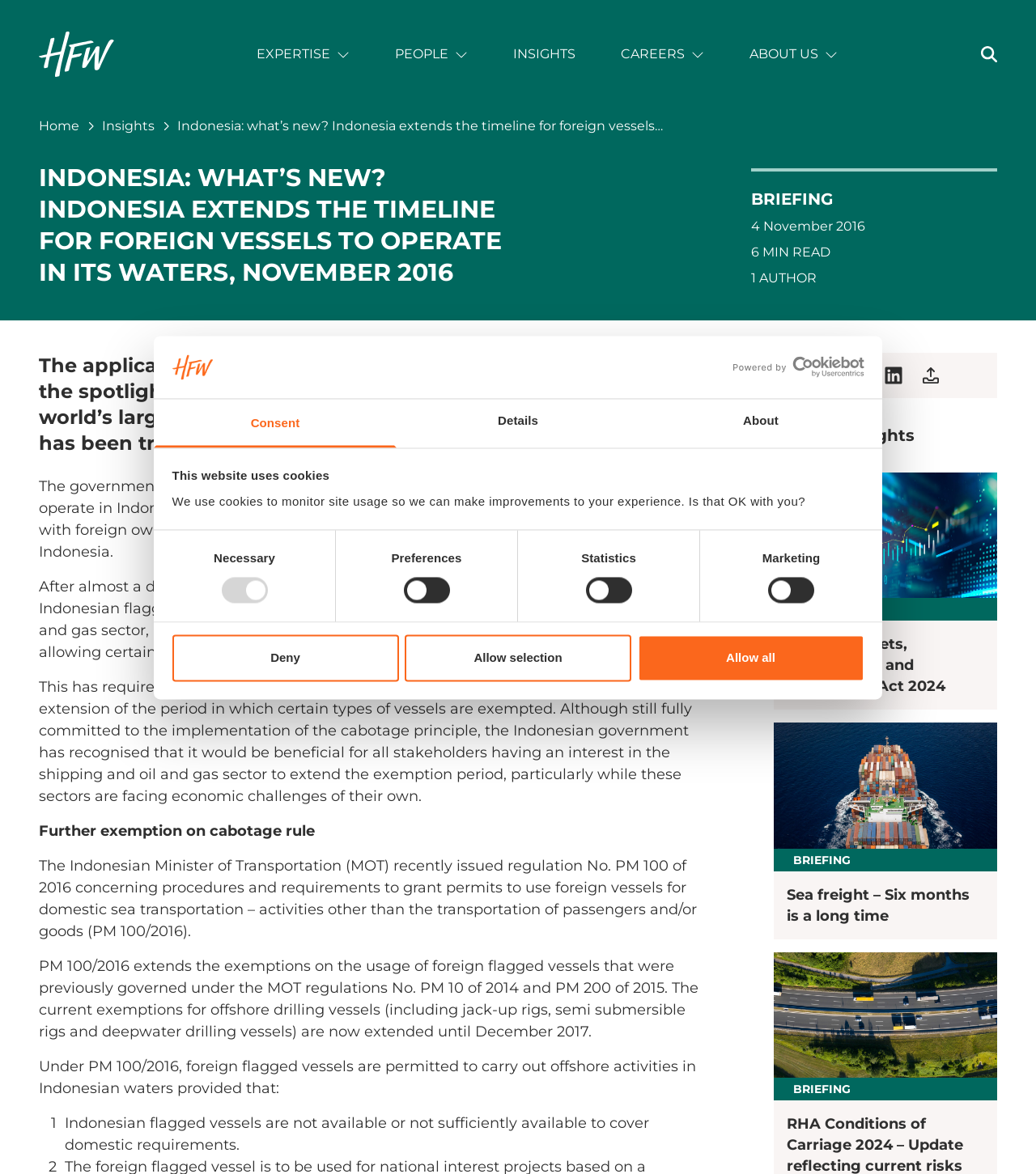Please identify the bounding box coordinates of the element's region that should be clicked to execute the following instruction: "Click the 'Allow all' button". The bounding box coordinates must be four float numbers between 0 and 1, i.e., [left, top, right, bottom].

[0.615, 0.54, 0.834, 0.58]